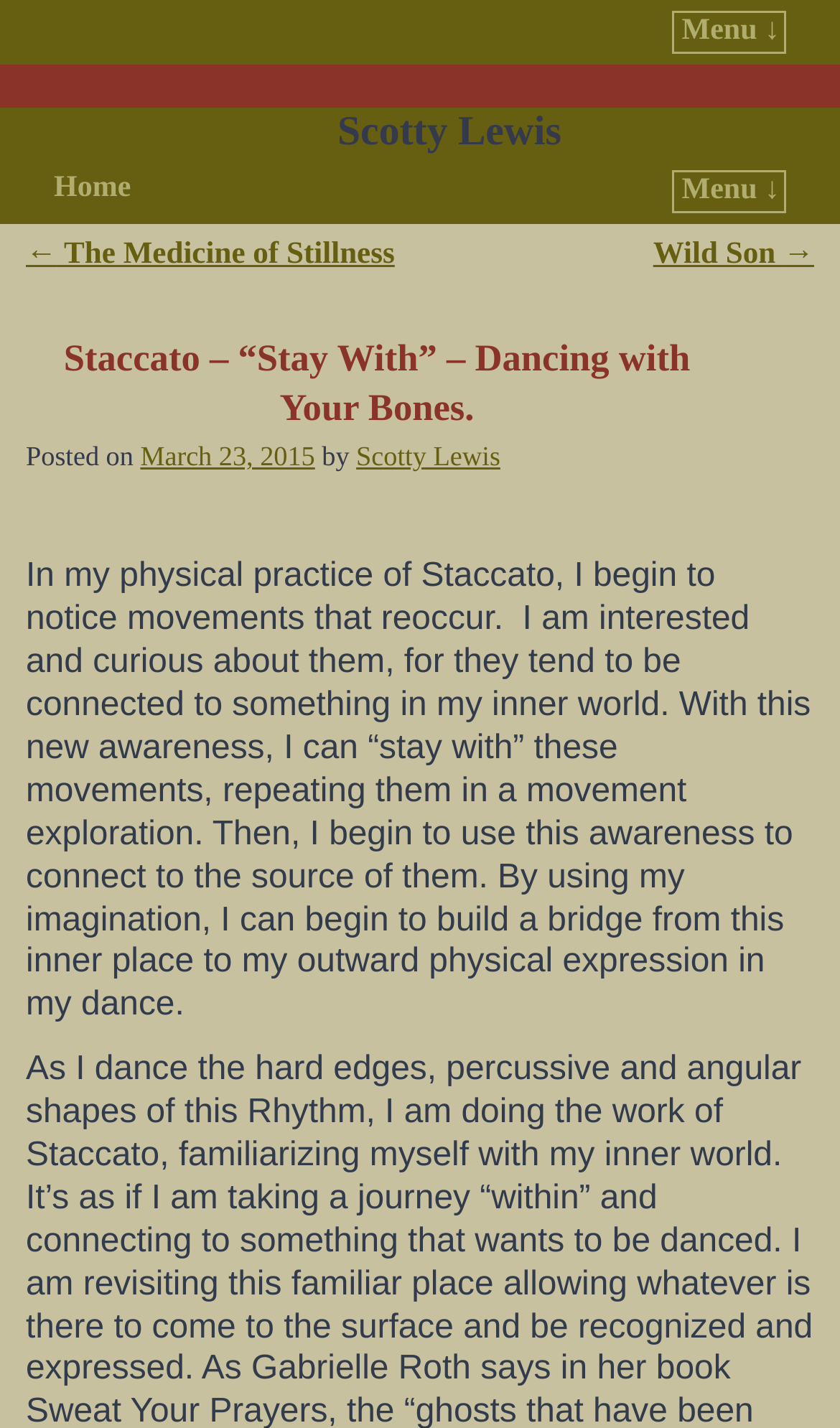Using the given element description, provide the bounding box coordinates (top-left x, top-left y, bottom-right x, bottom-right y) for the corresponding UI element in the screenshot: ← The Medicine of Stillness

[0.031, 0.166, 0.47, 0.19]